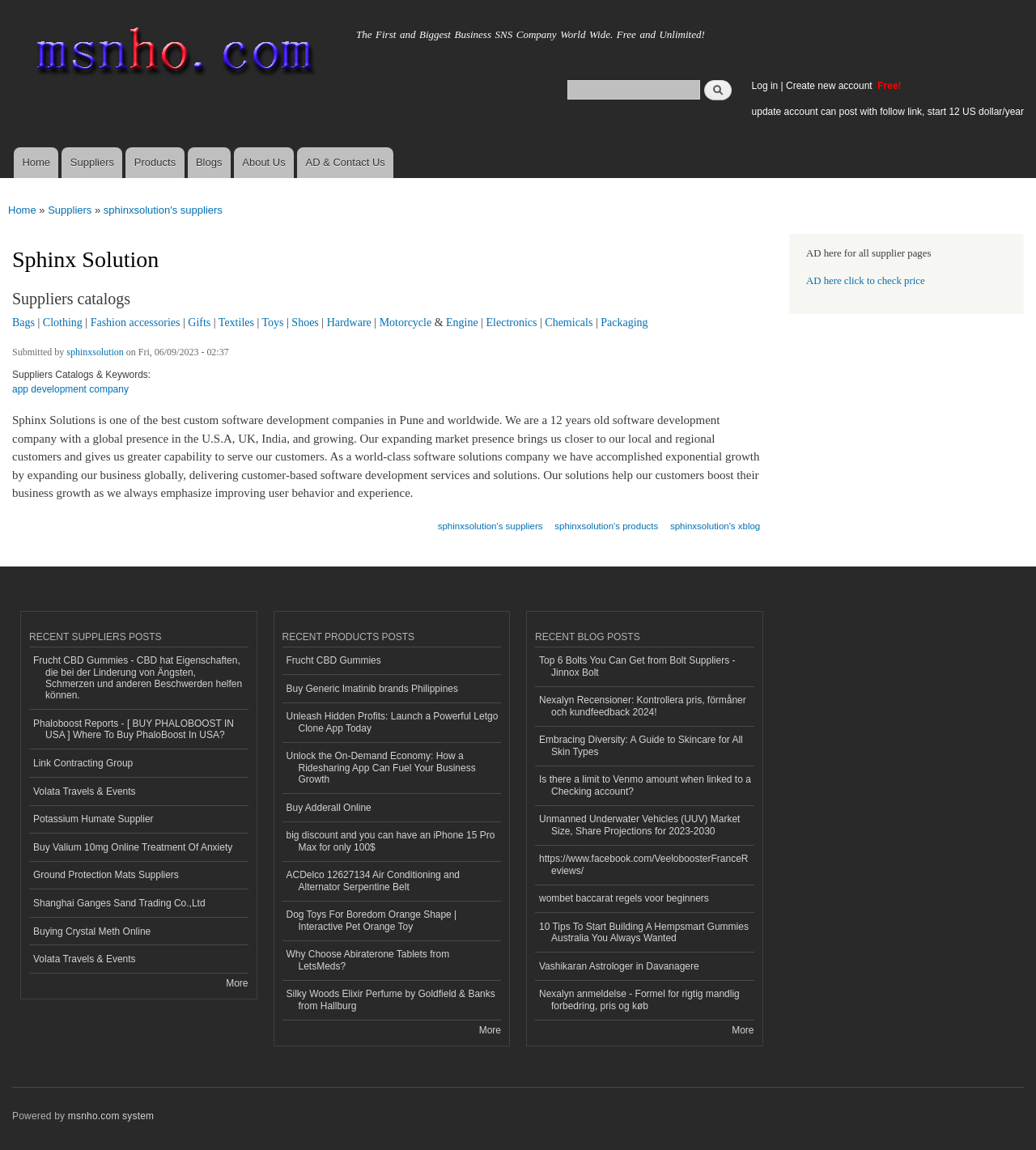Specify the bounding box coordinates of the region I need to click to perform the following instruction: "Read about Sphinx Solution". The coordinates must be four float numbers in the range of 0 to 1, i.e., [left, top, right, bottom].

[0.012, 0.32, 0.738, 0.332]